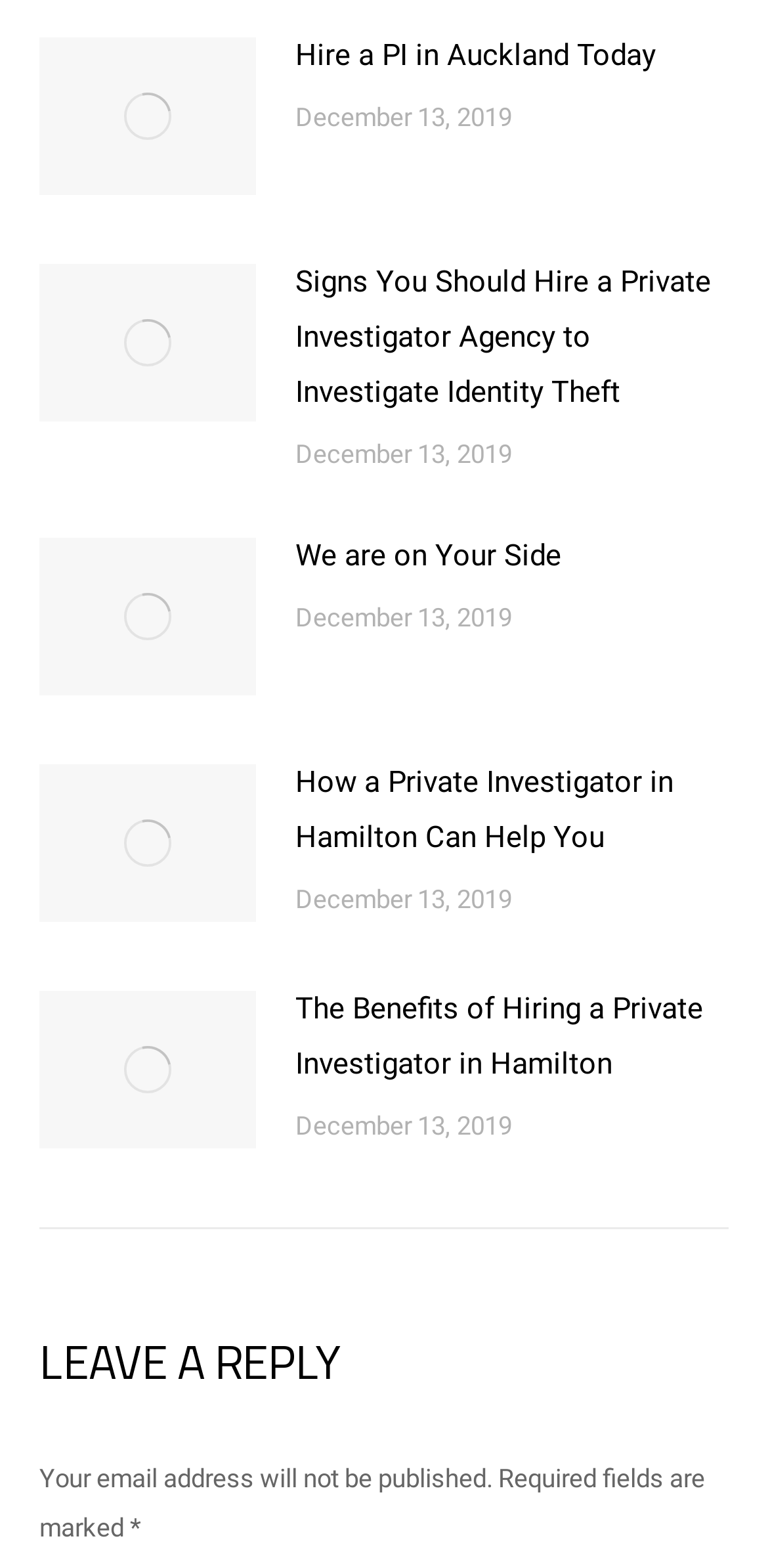Answer the question briefly using a single word or phrase: 
What is the format of the articles on this webpage?

Image, link, and time